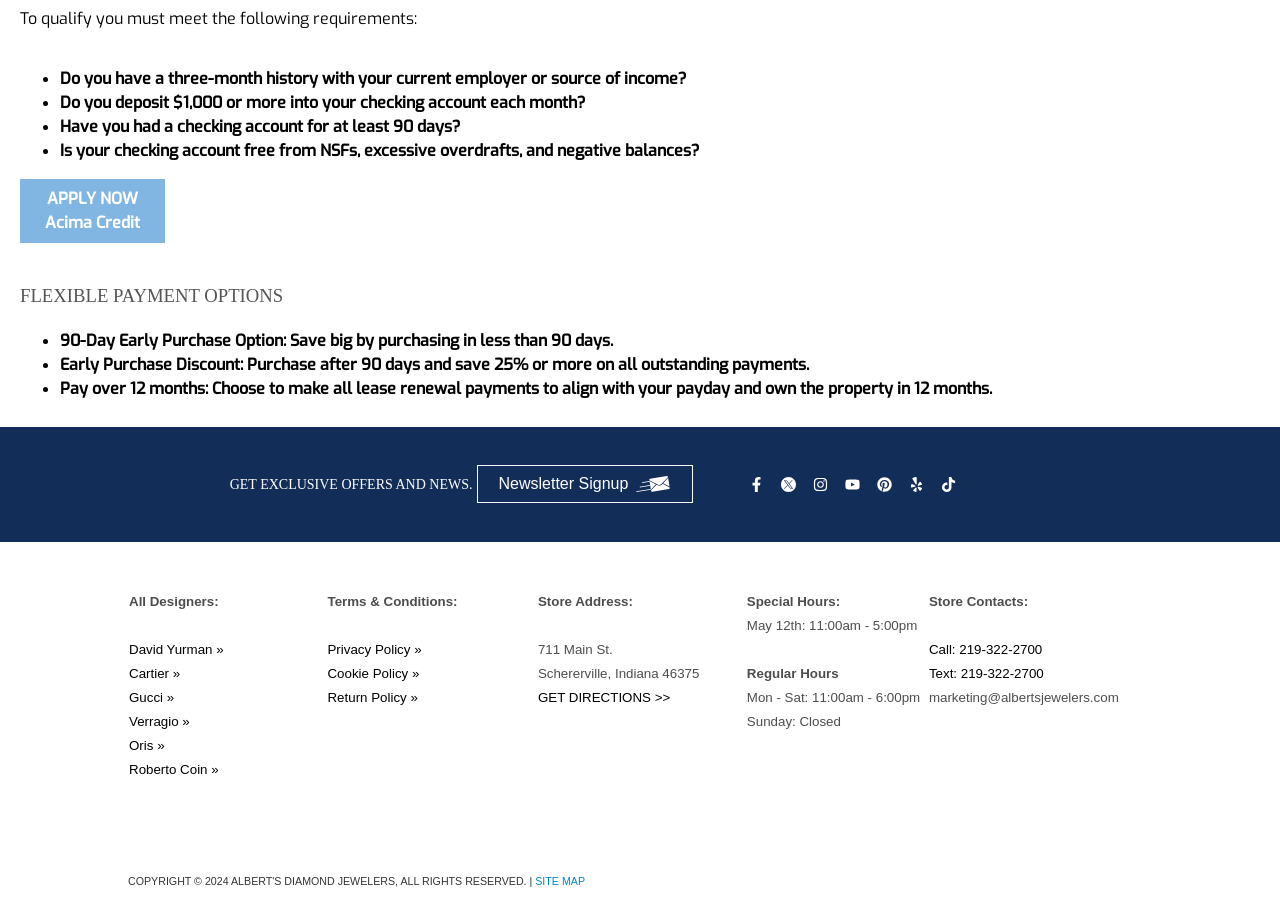What are the requirements to qualify?
Please provide a single word or phrase based on the screenshot.

Four requirements